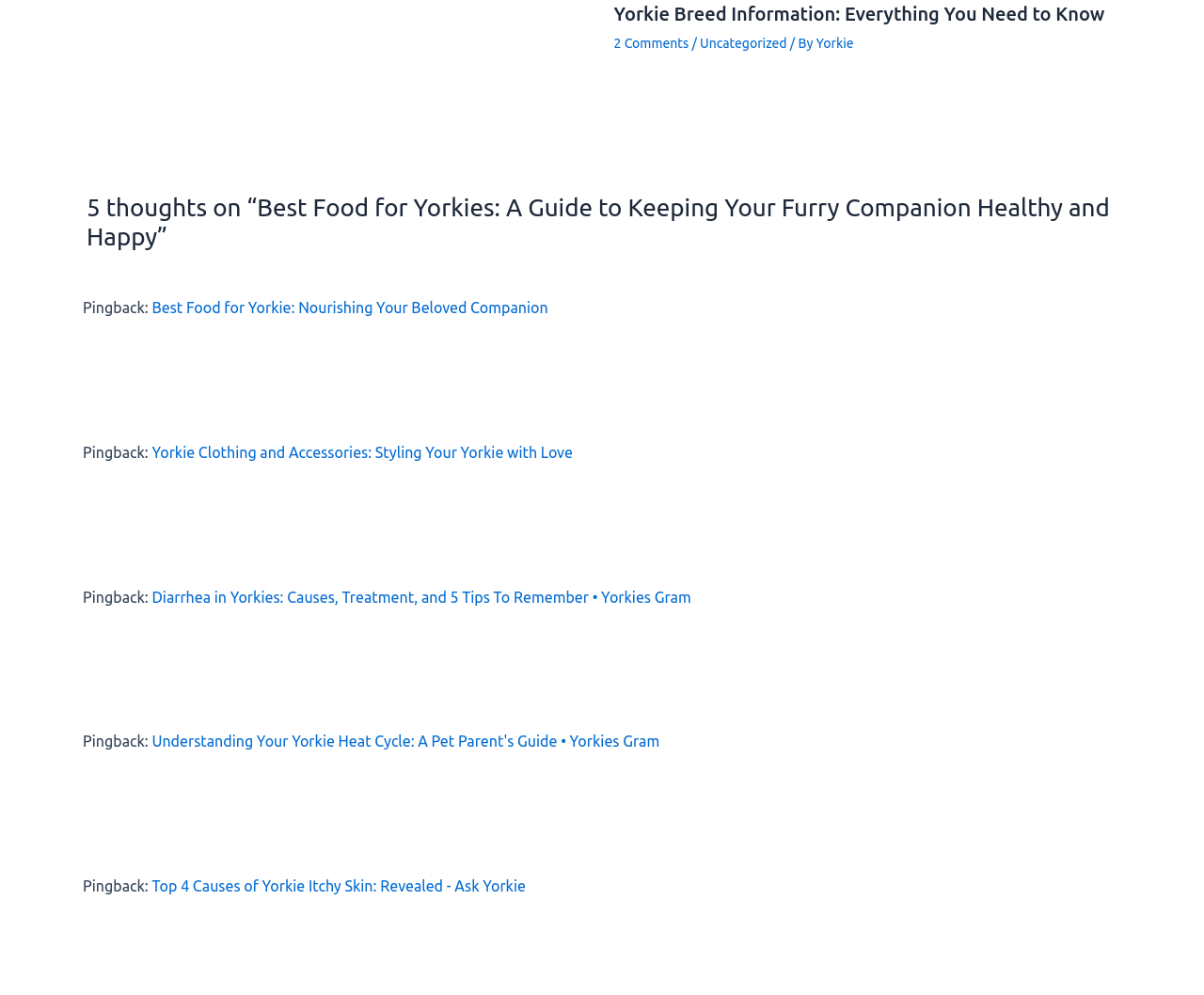Please specify the bounding box coordinates of the clickable region to carry out the following instruction: "visit the category page of Uncategorized". The coordinates should be four float numbers between 0 and 1, in the format [left, top, right, bottom].

[0.581, 0.036, 0.654, 0.051]